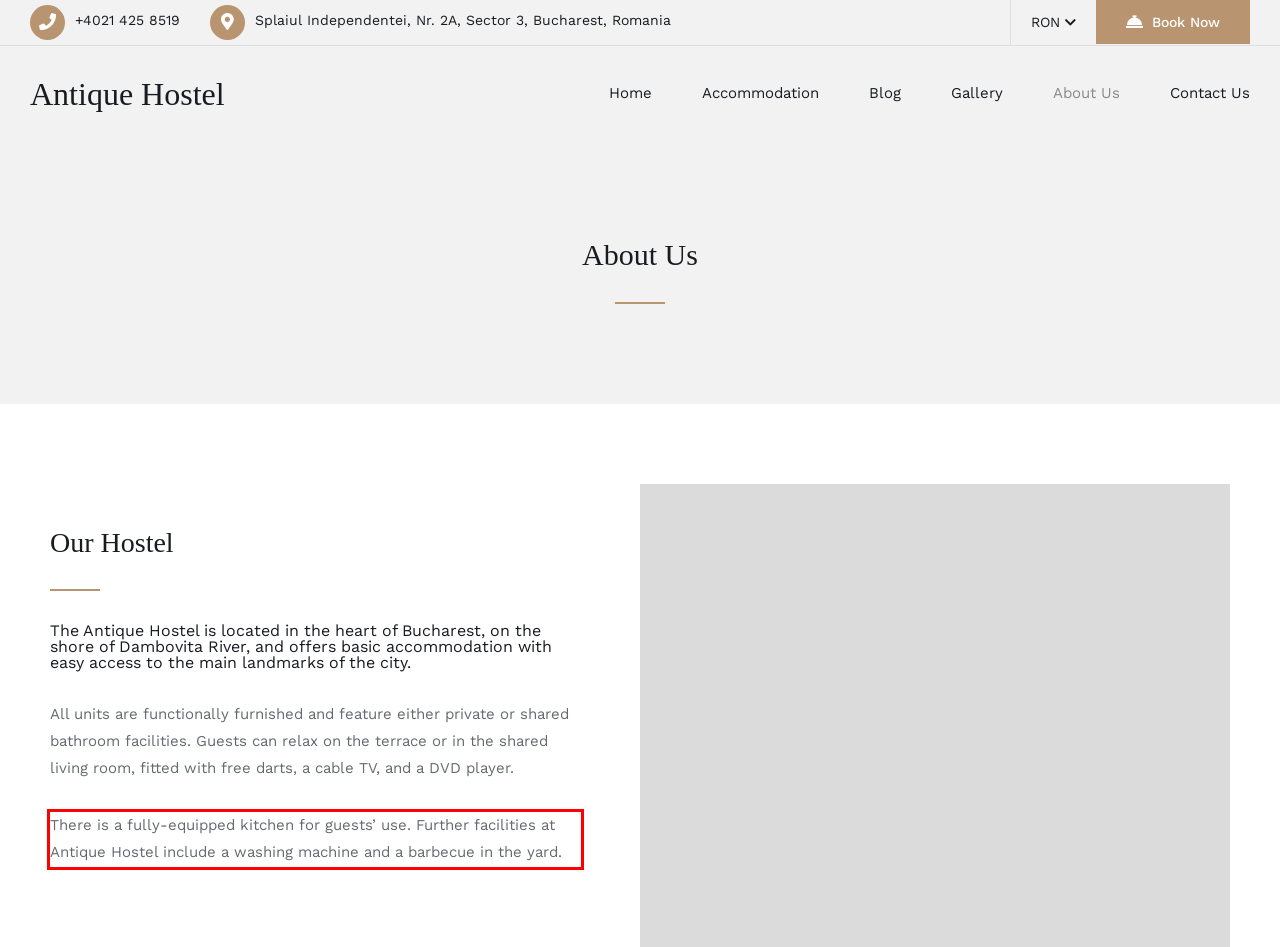Examine the screenshot of the webpage, locate the red bounding box, and perform OCR to extract the text contained within it.

There is a fully-equipped kitchen for guests’ use. Further facilities at Antique Hostel include a washing machine and a barbecue in the yard.